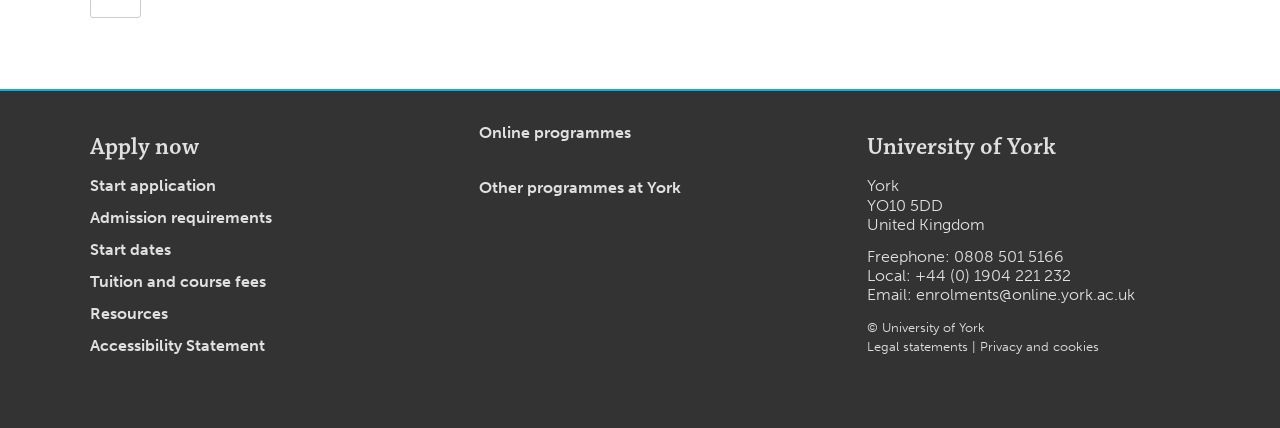Locate the bounding box of the user interface element based on this description: "Tuition and course fees".

[0.07, 0.636, 0.208, 0.681]